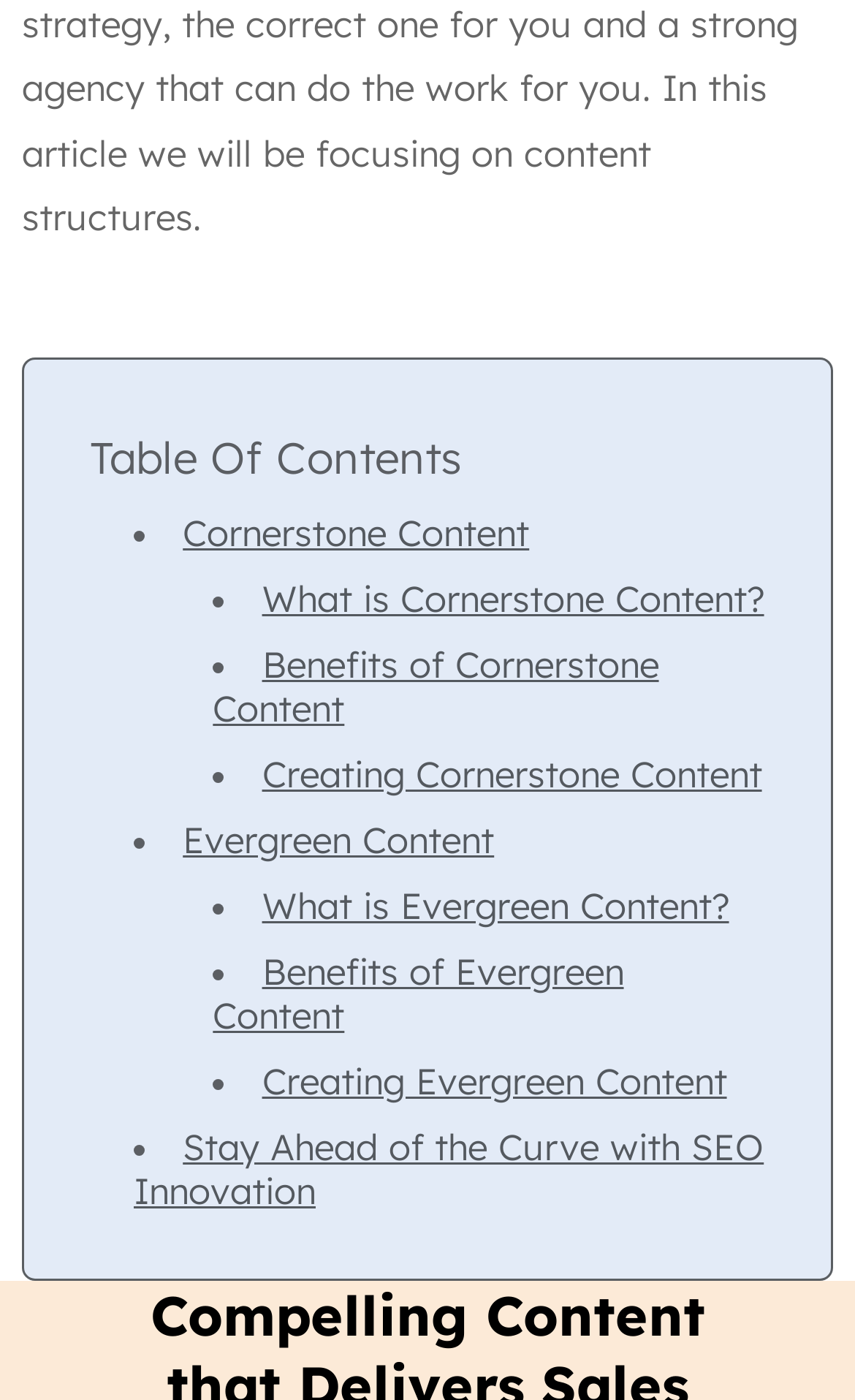Locate the bounding box coordinates of the clickable region to complete the following instruction: "Read about Creating Cornerstone Content."

[0.306, 0.537, 0.891, 0.569]